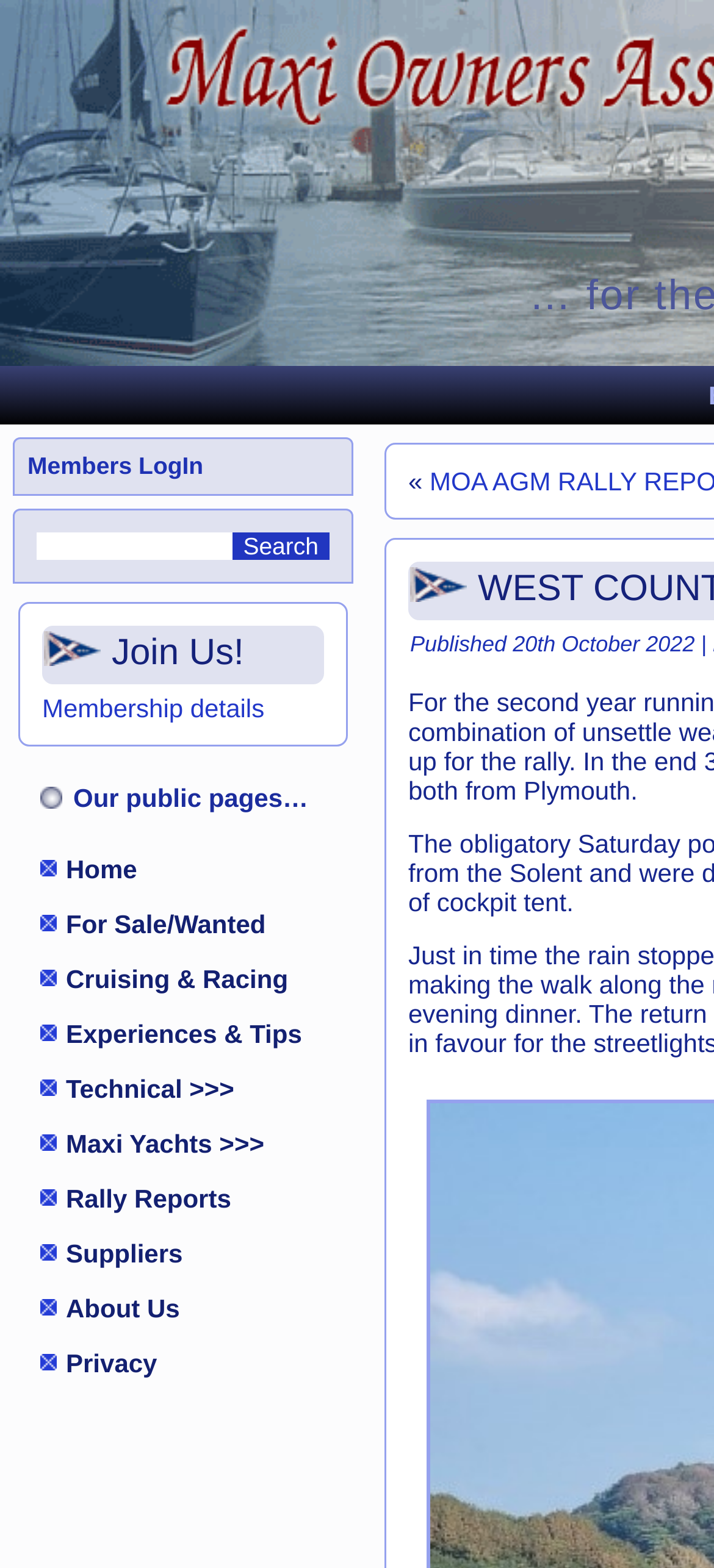Locate the bounding box coordinates of the area you need to click to fulfill this instruction: 'go to home page'. The coordinates must be in the form of four float numbers ranging from 0 to 1: [left, top, right, bottom].

[0.031, 0.537, 0.482, 0.572]